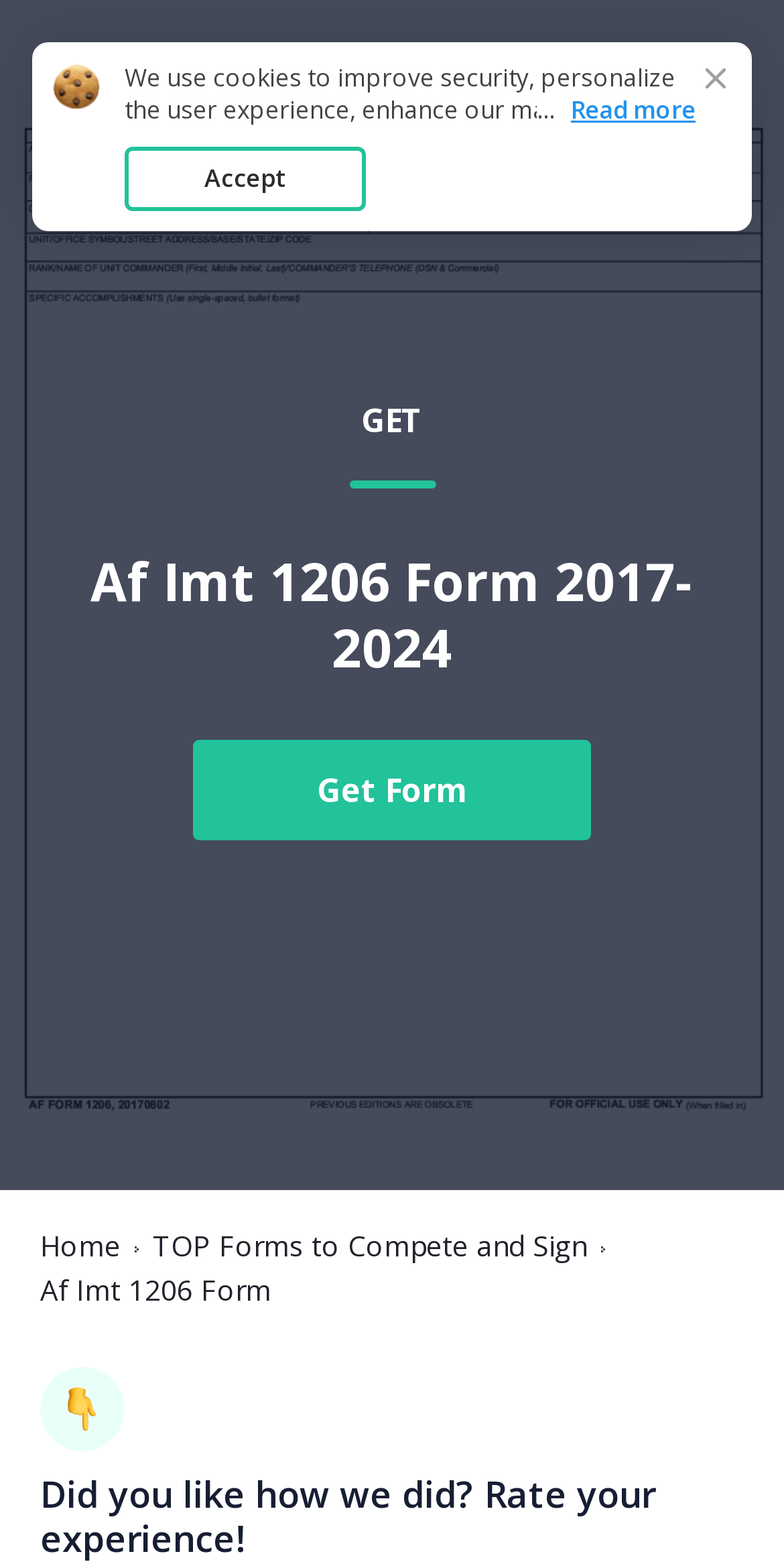Based on the image, provide a detailed response to the question:
What is the name of the form?

The name of the form can be found in the image element at the top of the page, which has the text 'Af Imt 1206'. This is also confirmed by the link 'Af Form 1206' and the heading 'Af Imt 1206 Form 2017-2024'.